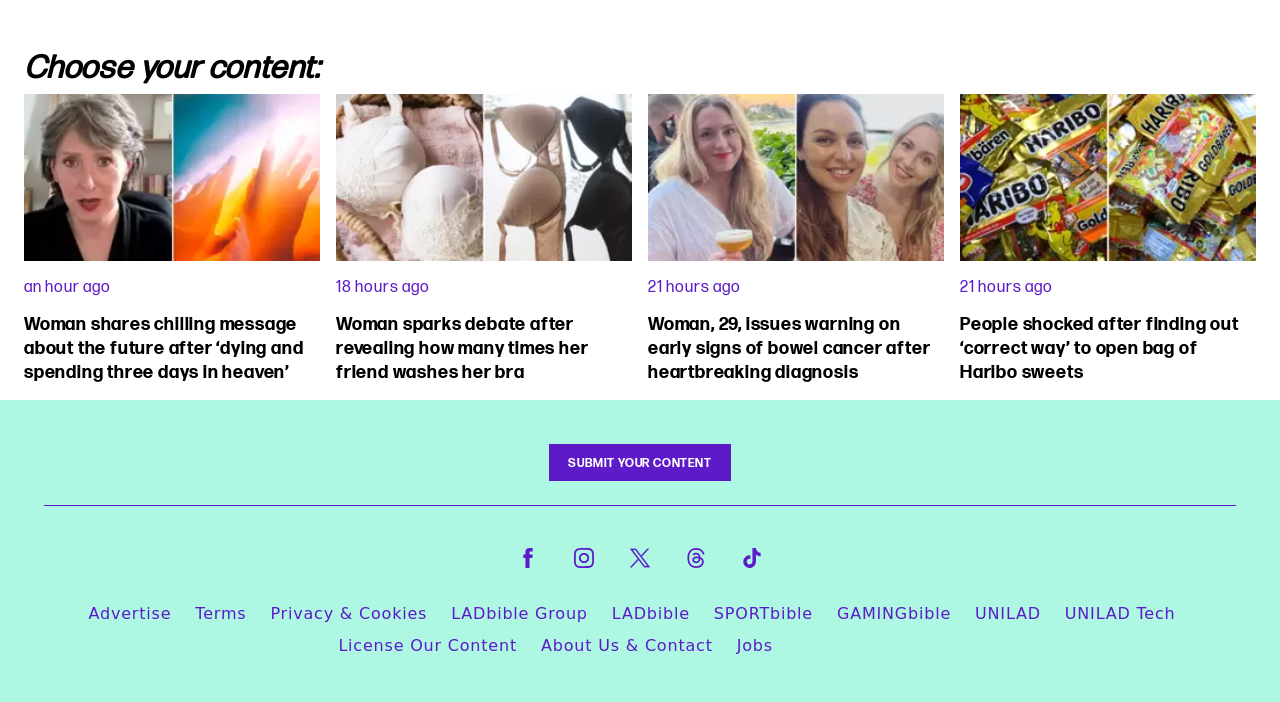Please mark the bounding box coordinates of the area that should be clicked to carry out the instruction: "View terms and conditions".

[0.153, 0.843, 0.193, 0.904]